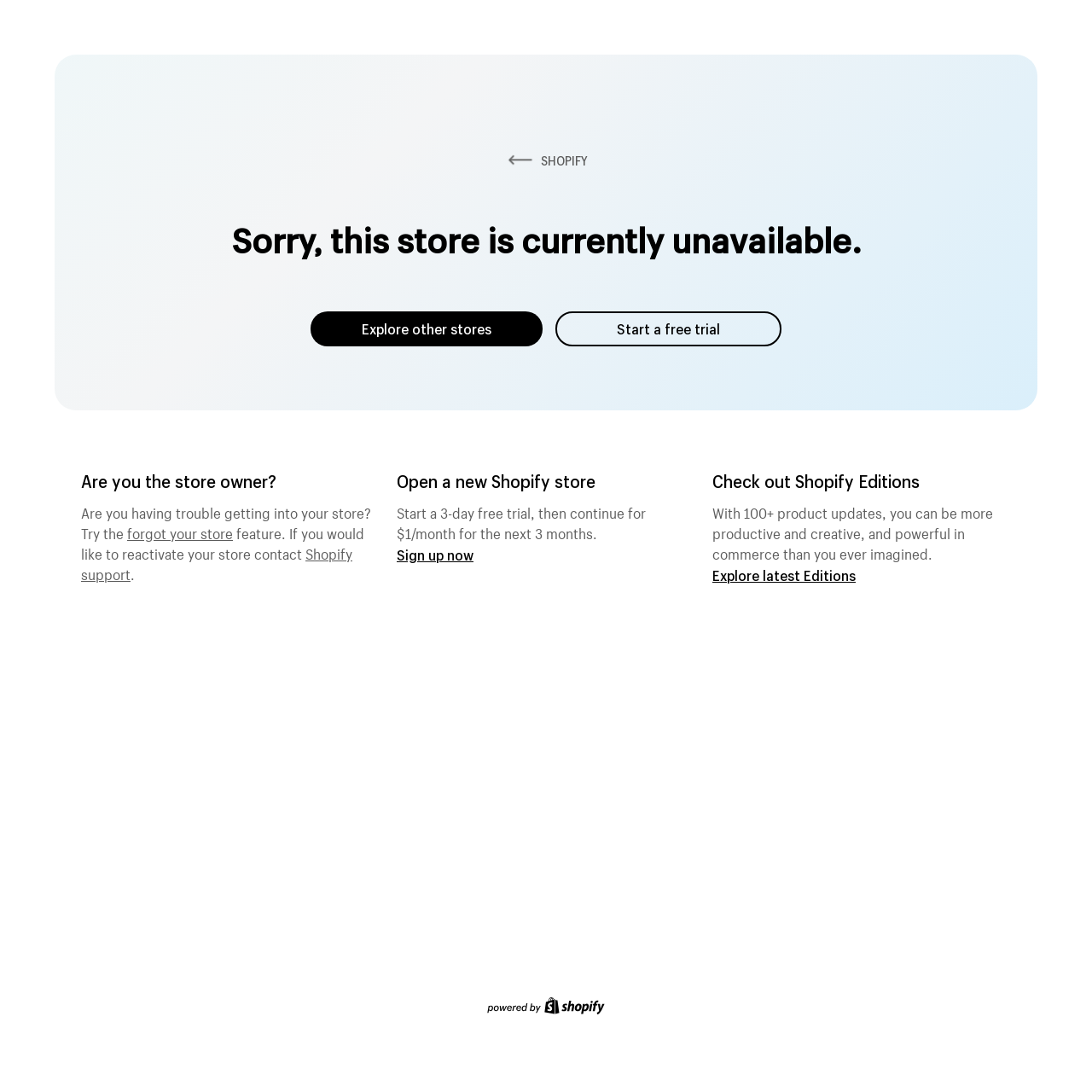Provide a short answer using a single word or phrase for the following question: 
What is the cost of the ecommerce platform after the free trial?

$1/month